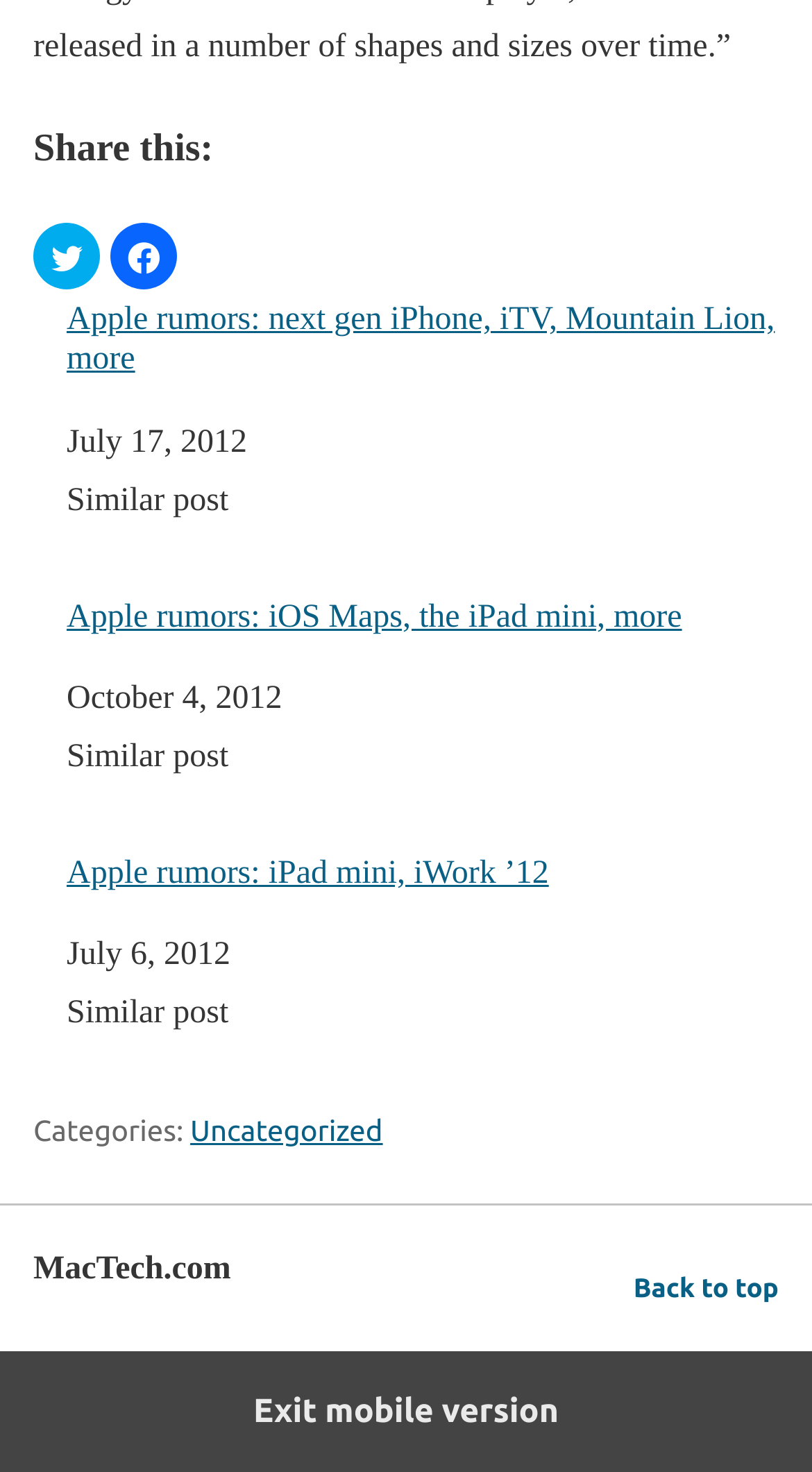Identify the bounding box coordinates for the UI element mentioned here: "Uncategorized". Provide the coordinates as four float values between 0 and 1, i.e., [left, top, right, bottom].

[0.234, 0.757, 0.471, 0.779]